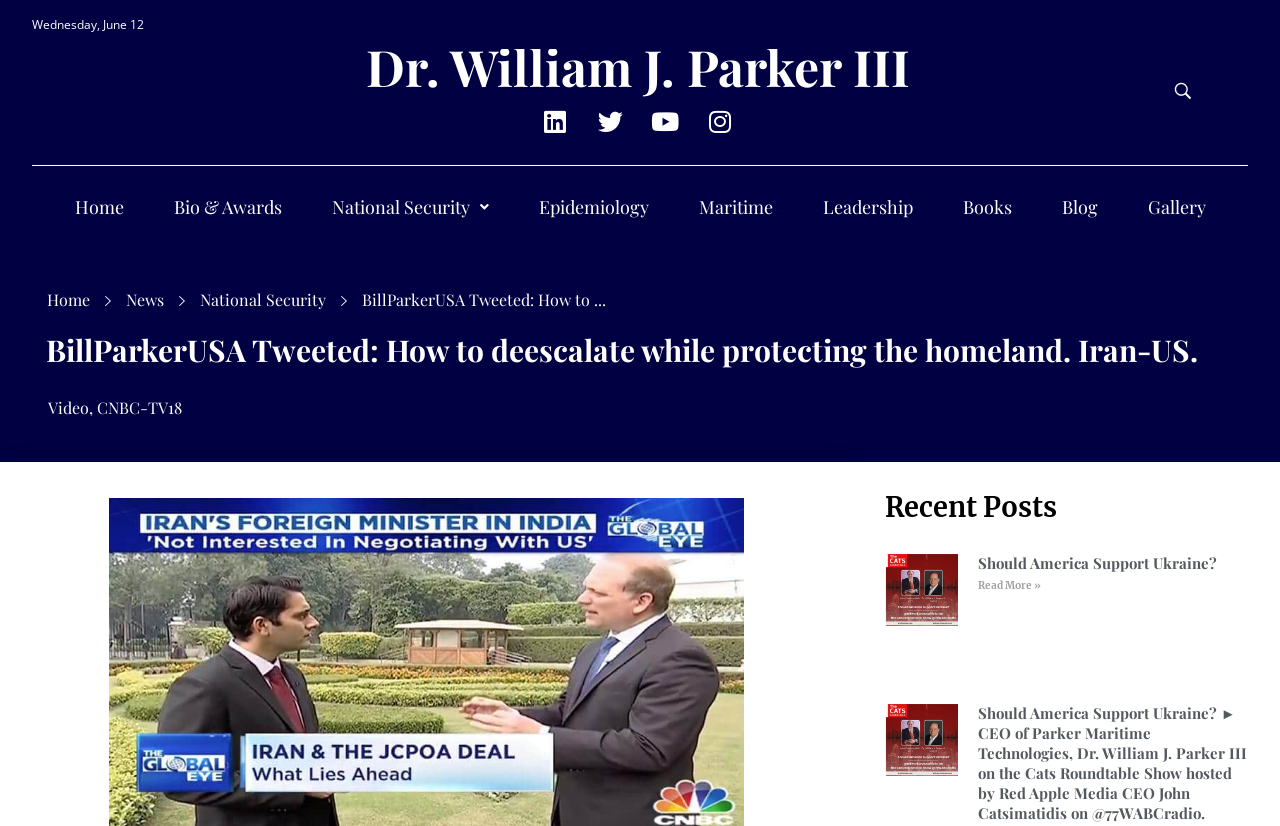Find the bounding box coordinates for the area that must be clicked to perform this action: "Watch the CNBC-TV18 video".

[0.076, 0.481, 0.142, 0.506]